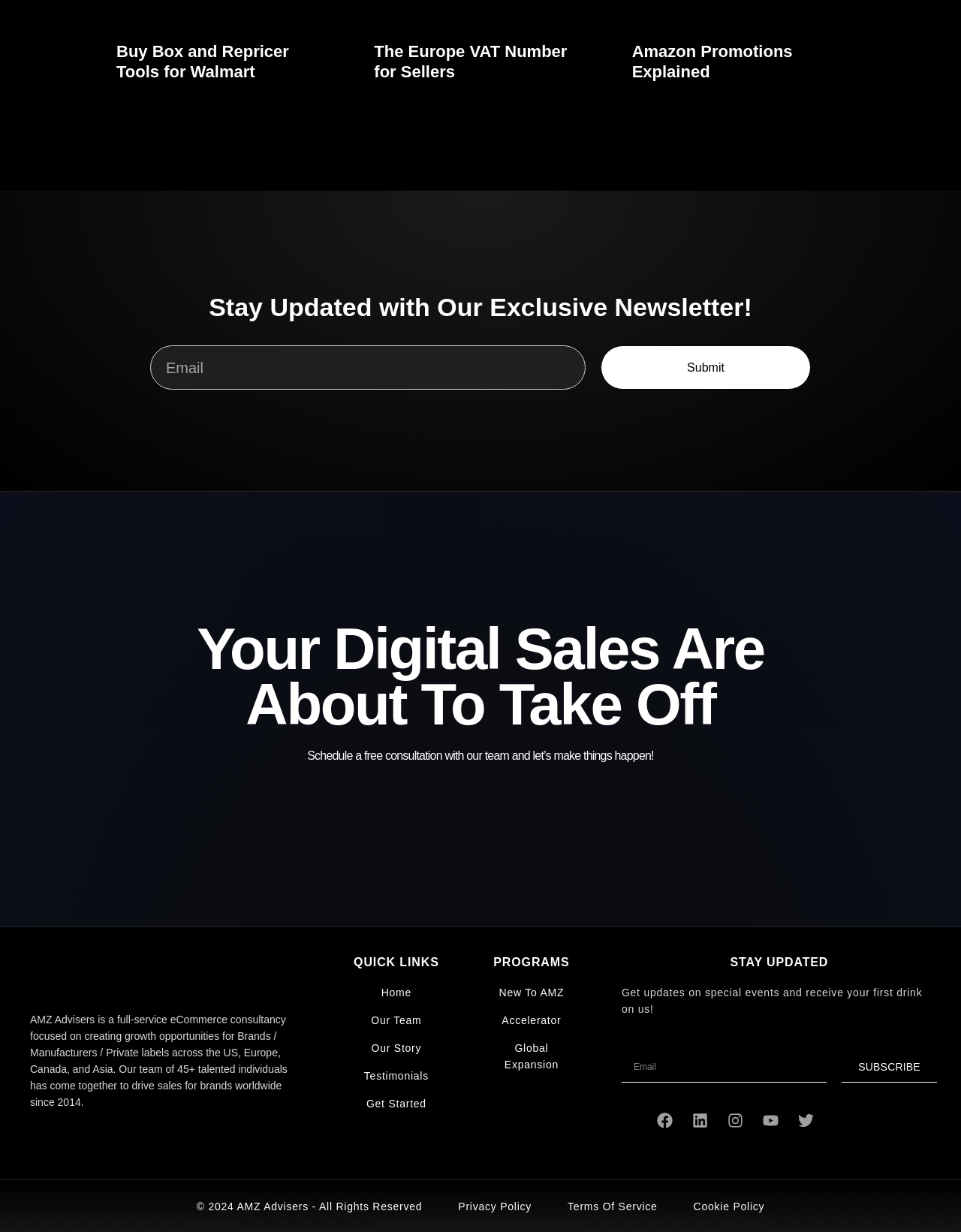Determine the bounding box coordinates for the area that should be clicked to carry out the following instruction: "Get updates on special events".

[0.647, 0.8, 0.96, 0.824]